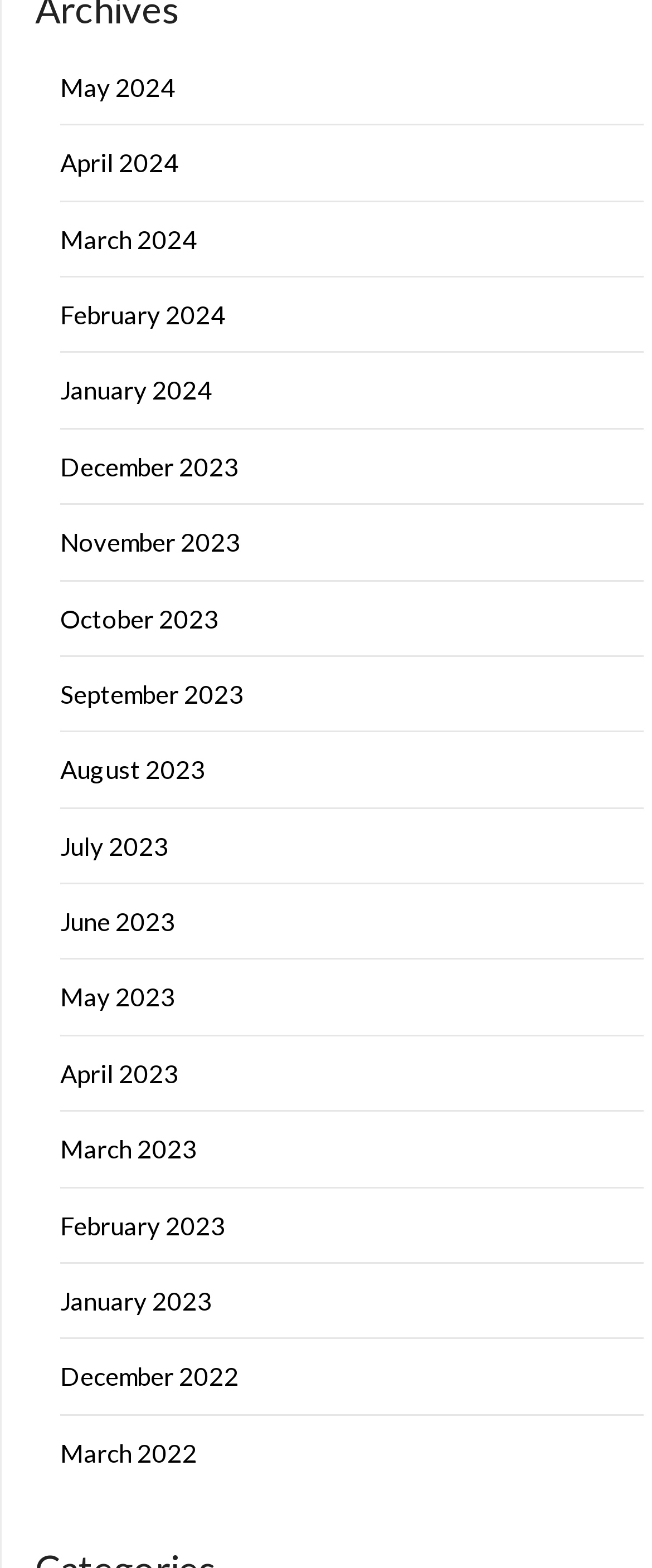What is the pattern of the months listed?
Using the visual information, answer the question in a single word or phrase.

Monthly